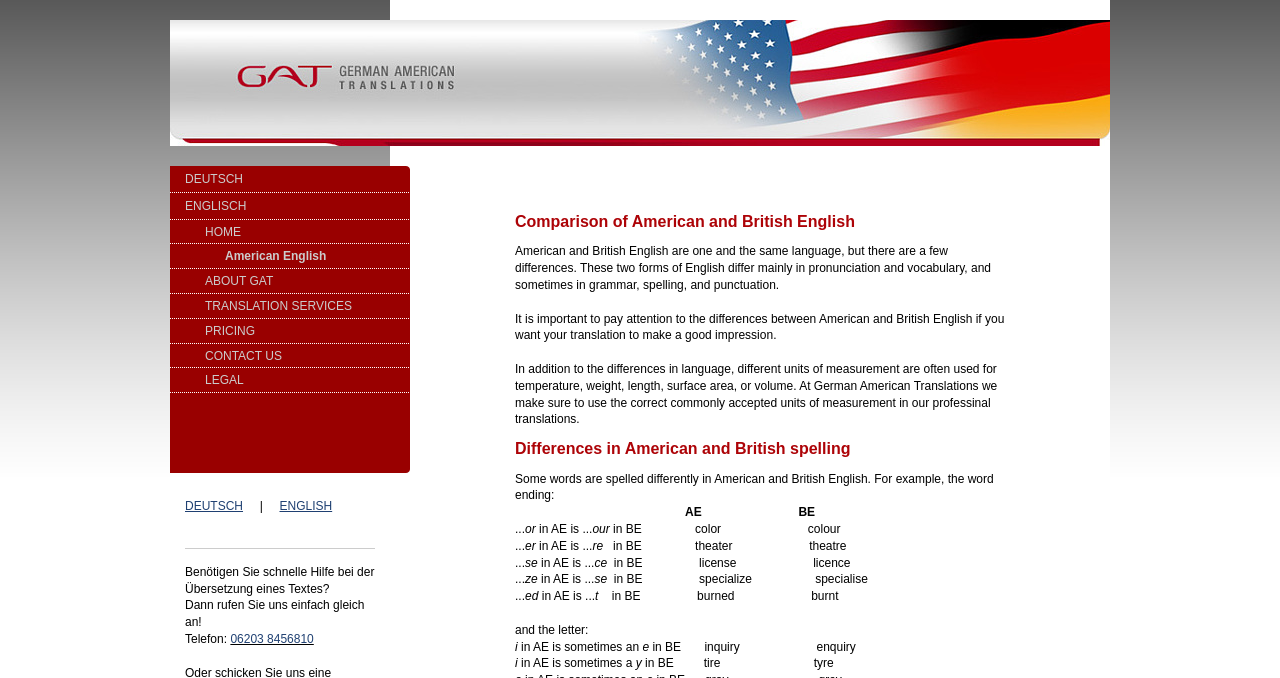Identify the bounding box coordinates of the part that should be clicked to carry out this instruction: "Click on the 'CONTACT US' link".

[0.133, 0.507, 0.32, 0.543]